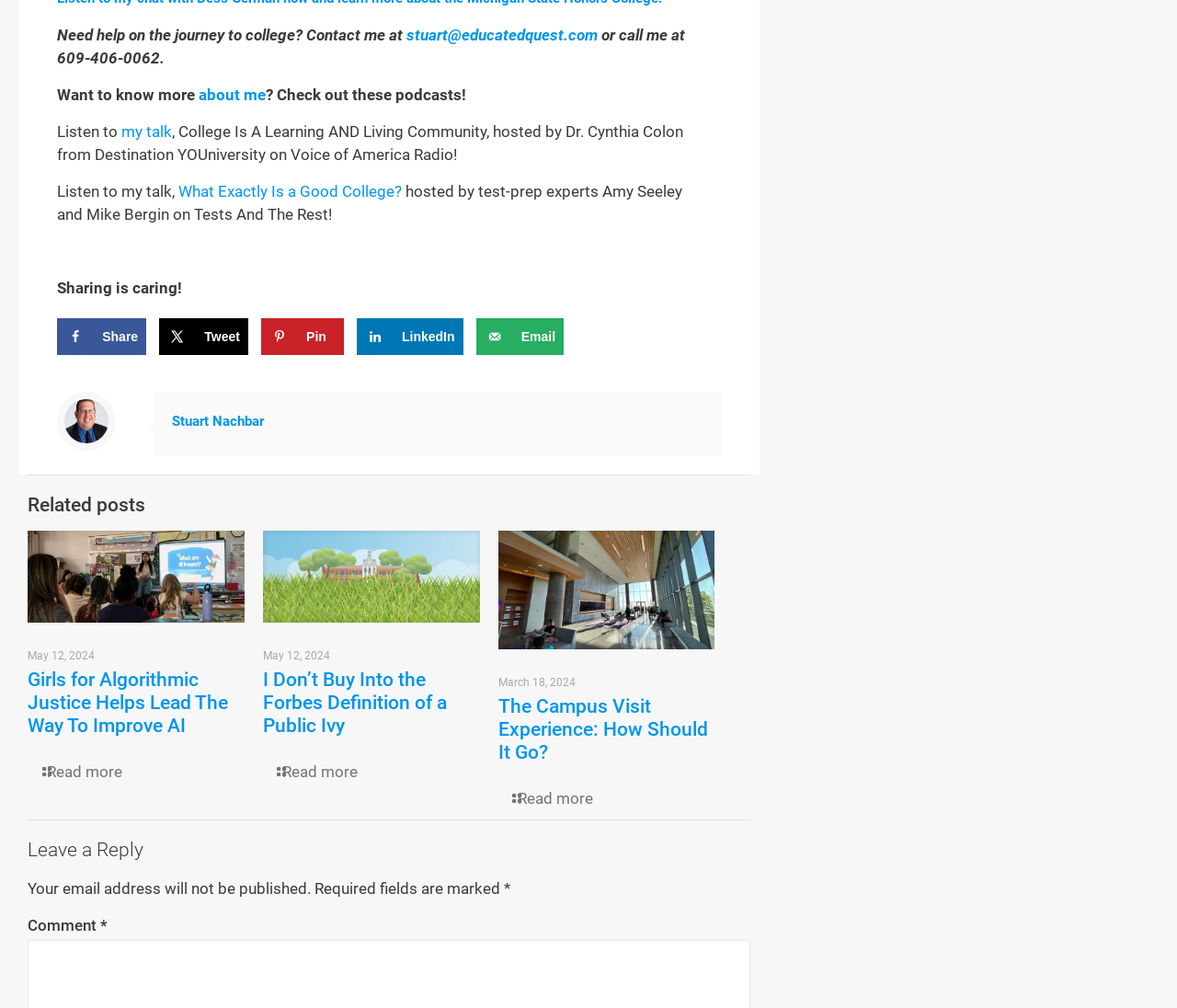Determine the bounding box coordinates of the area to click in order to meet this instruction: "Leave a reply".

[0.023, 0.832, 0.638, 0.857]